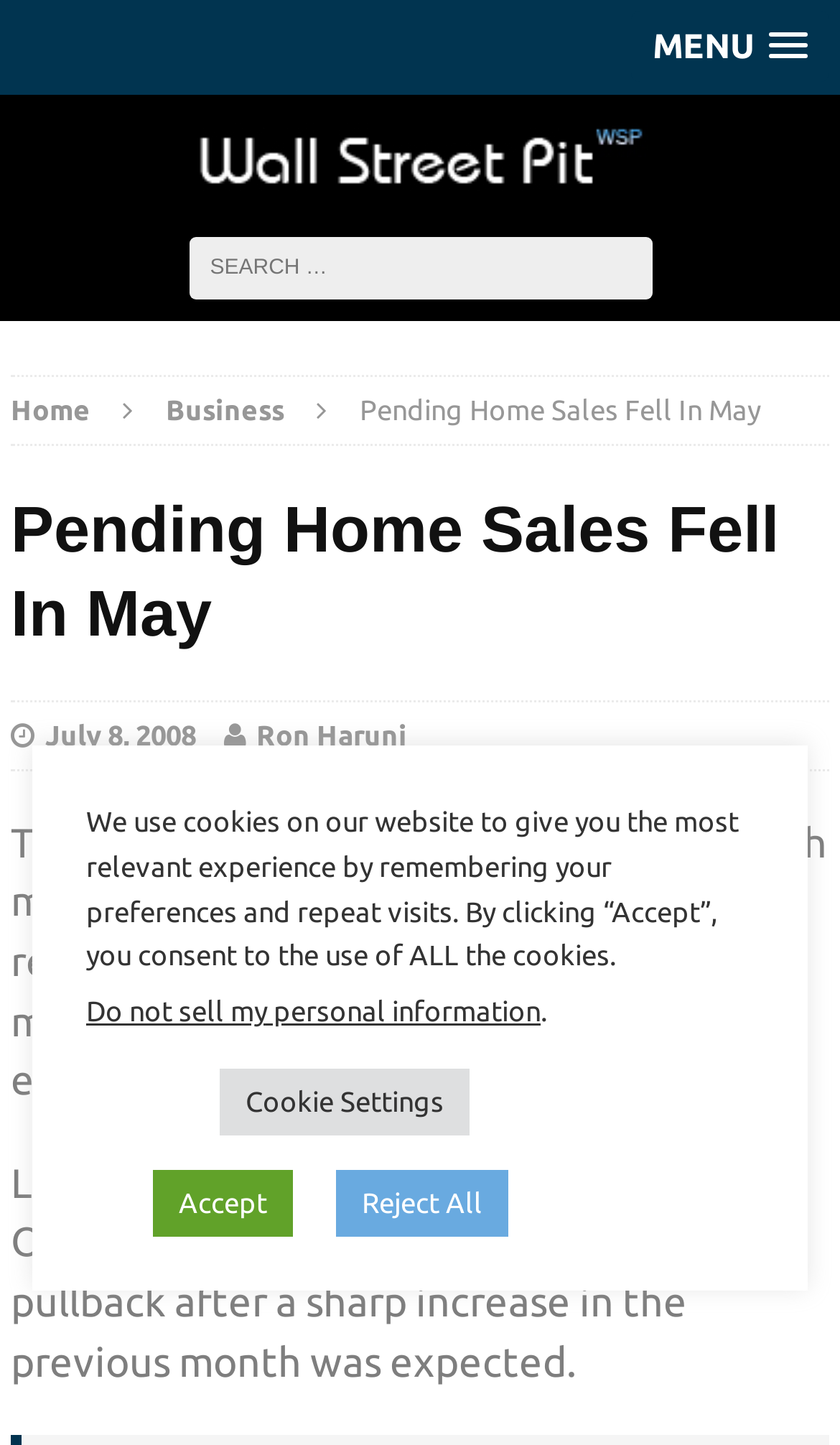Who is the chief economist of NAR?
Answer the question with detailed information derived from the image.

The question asks about the chief economist of NAR. From the webpage, we can find the relevant information in the StaticText element with the text 'Lawrence Yun, NAR (National Associations Of Realtors) chief economist, said some pullback after a sharp increase in the previous month was expected.' The answer is Lawrence Yun, who is mentioned as the chief economist of NAR.